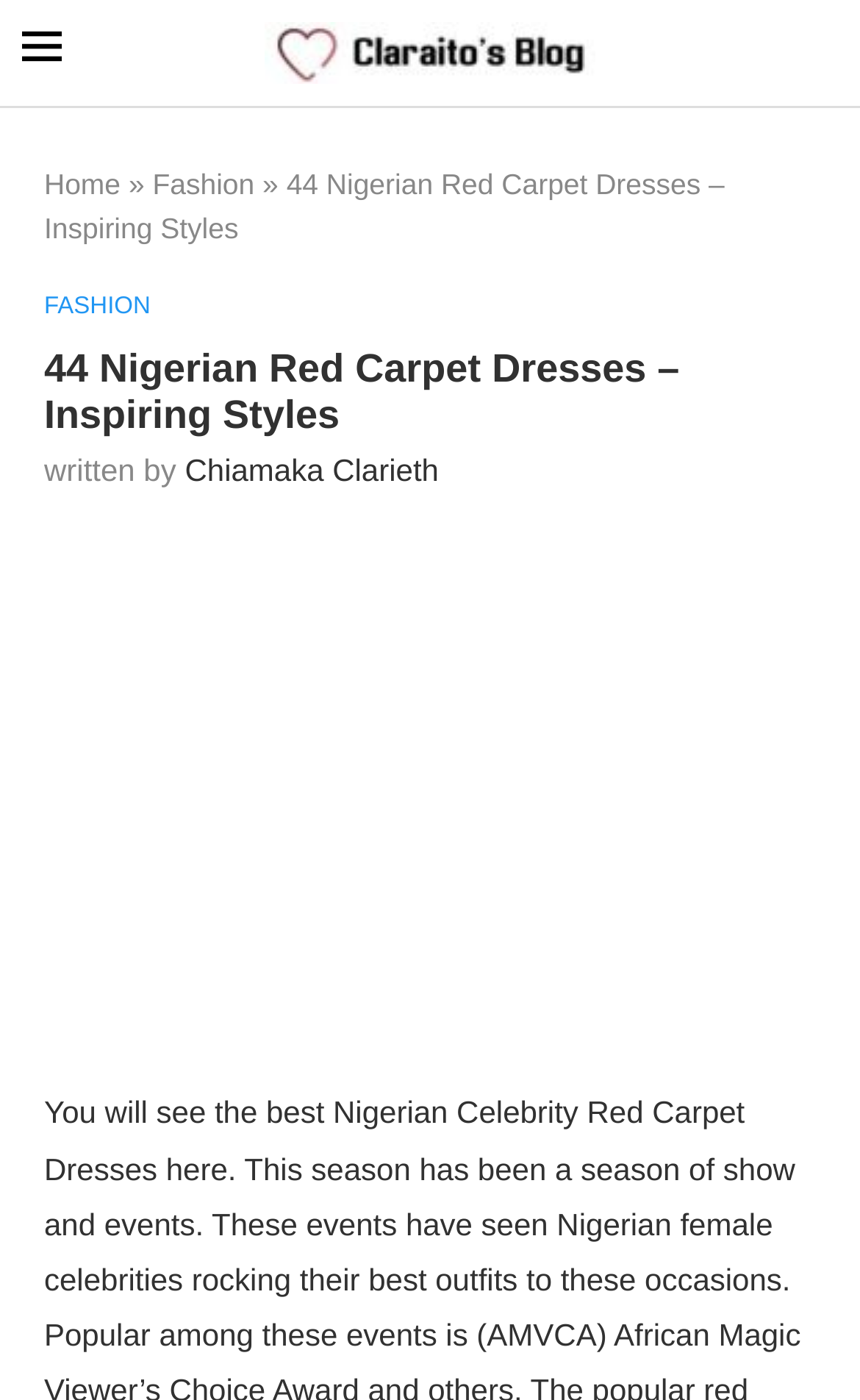Extract the top-level heading from the webpage and provide its text.

44 Nigerian Red Carpet Dresses – Inspiring Styles